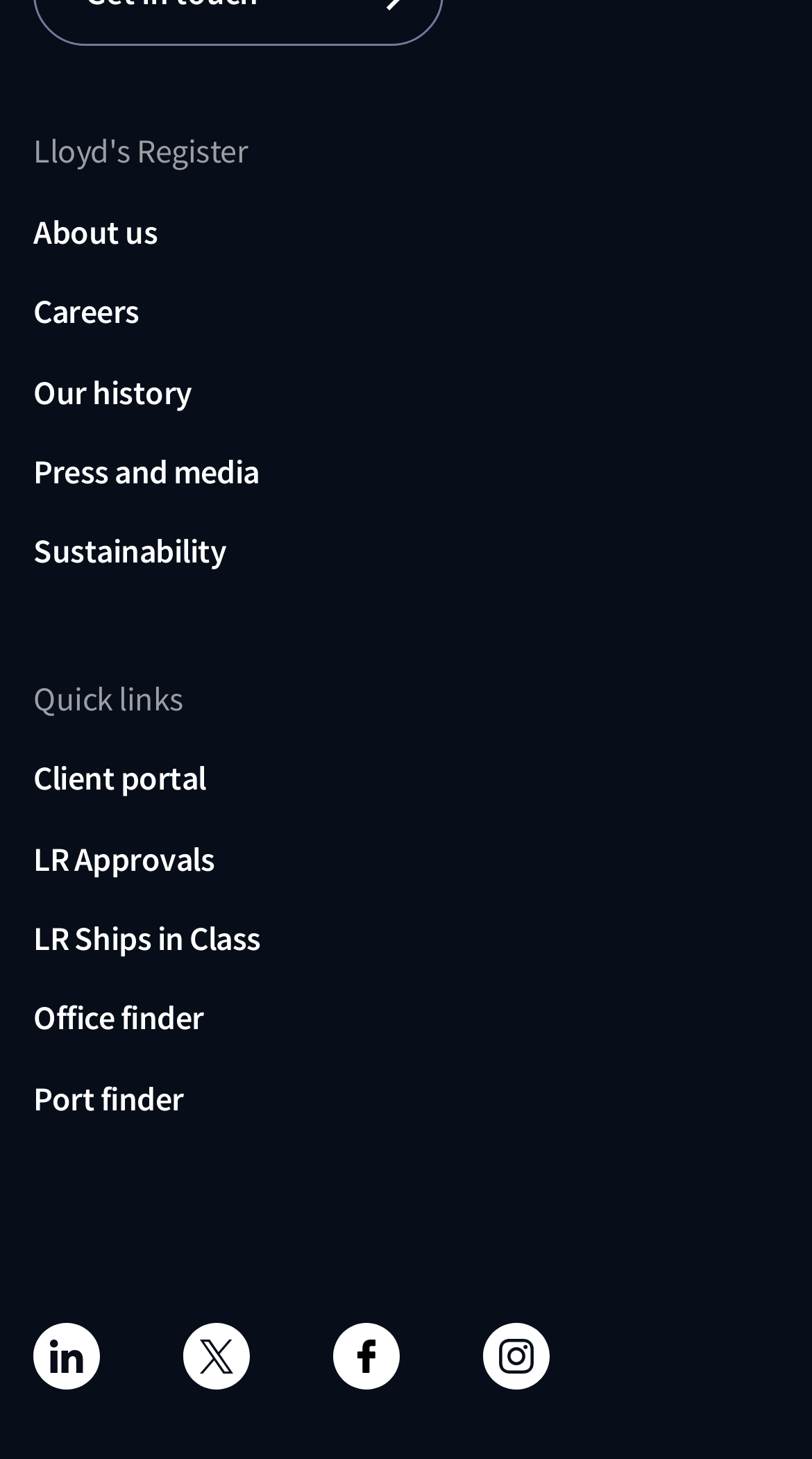Please identify the bounding box coordinates of where to click in order to follow the instruction: "View LinkedIn page".

[0.041, 0.907, 0.123, 0.953]